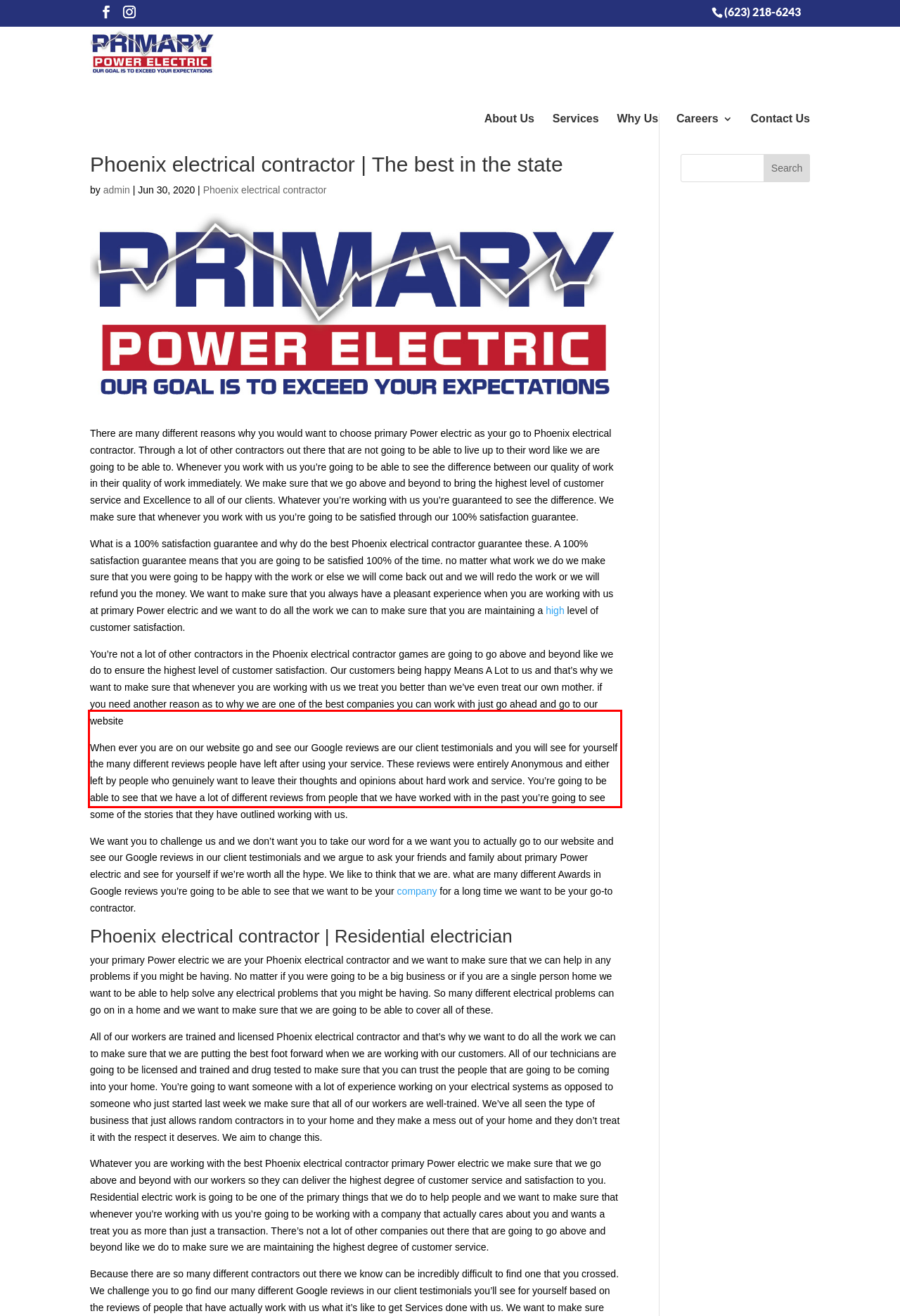Please extract the text content within the red bounding box on the webpage screenshot using OCR.

When ever you are on our website go and see our Google reviews are our client testimonials and you will see for yourself the many different reviews people have left after using your service. These reviews were entirely Anonymous and either left by people who genuinely want to leave their thoughts and opinions about hard work and service. You’re going to be able to see that we have a lot of different reviews from people that we have worked with in the past you’re going to see some of the stories that they have outlined working with us.